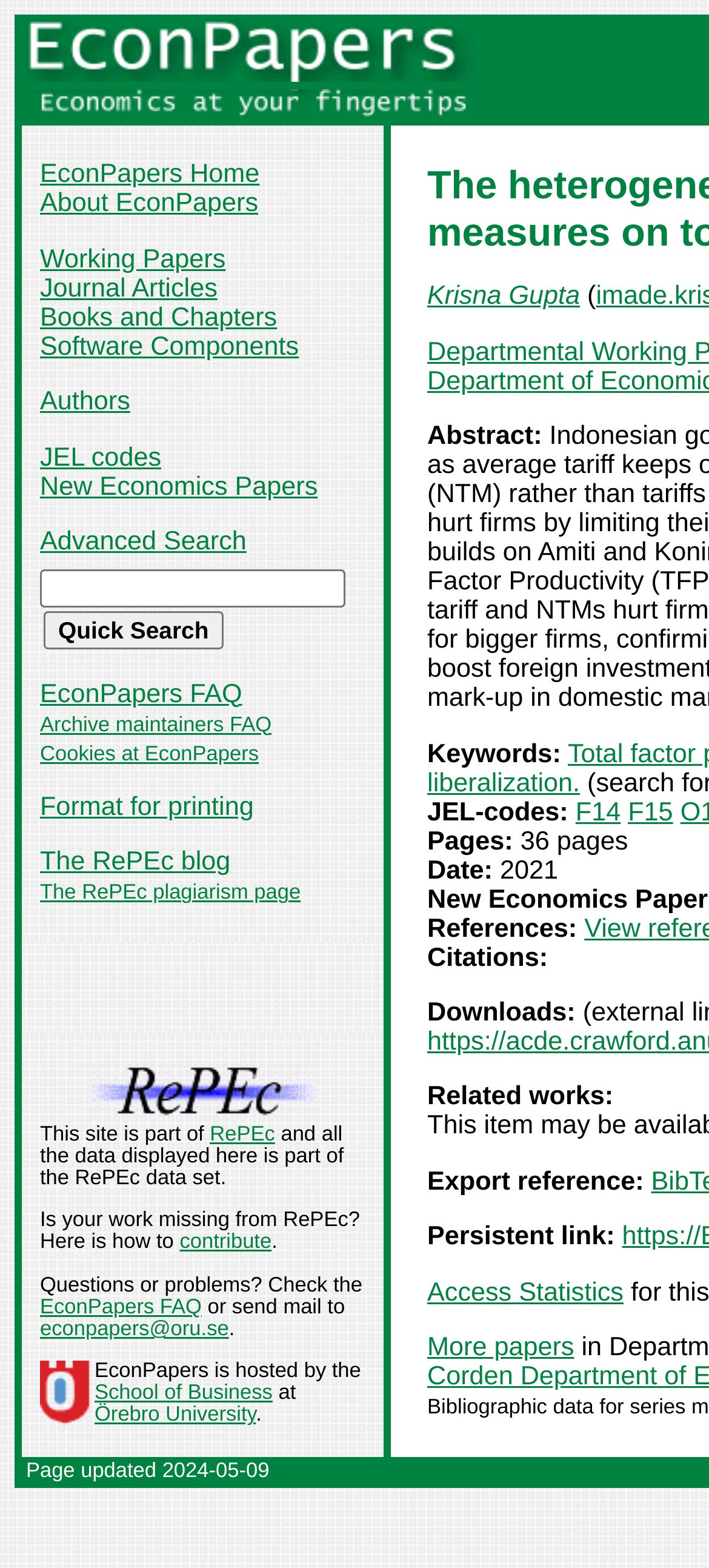What is the date of the paper?
With the help of the image, please provide a detailed response to the question.

The date of the paper can be found in the middle section of the webpage, where the paper's details are listed. It says 'Date: 2021'.